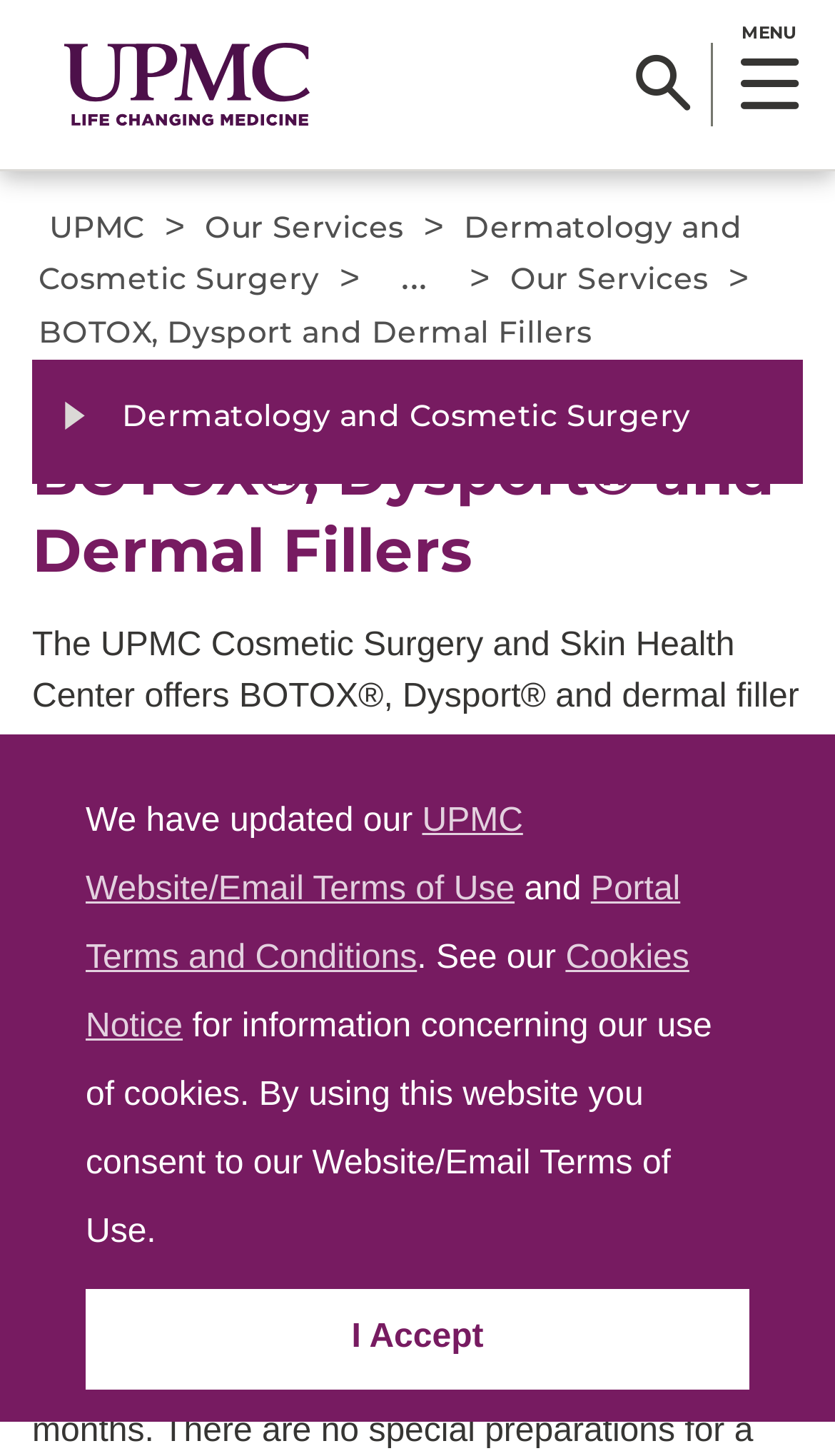Kindly determine the bounding box coordinates of the area that needs to be clicked to fulfill this instruction: "Find a doctor".

[0.3, 0.881, 0.5, 0.97]